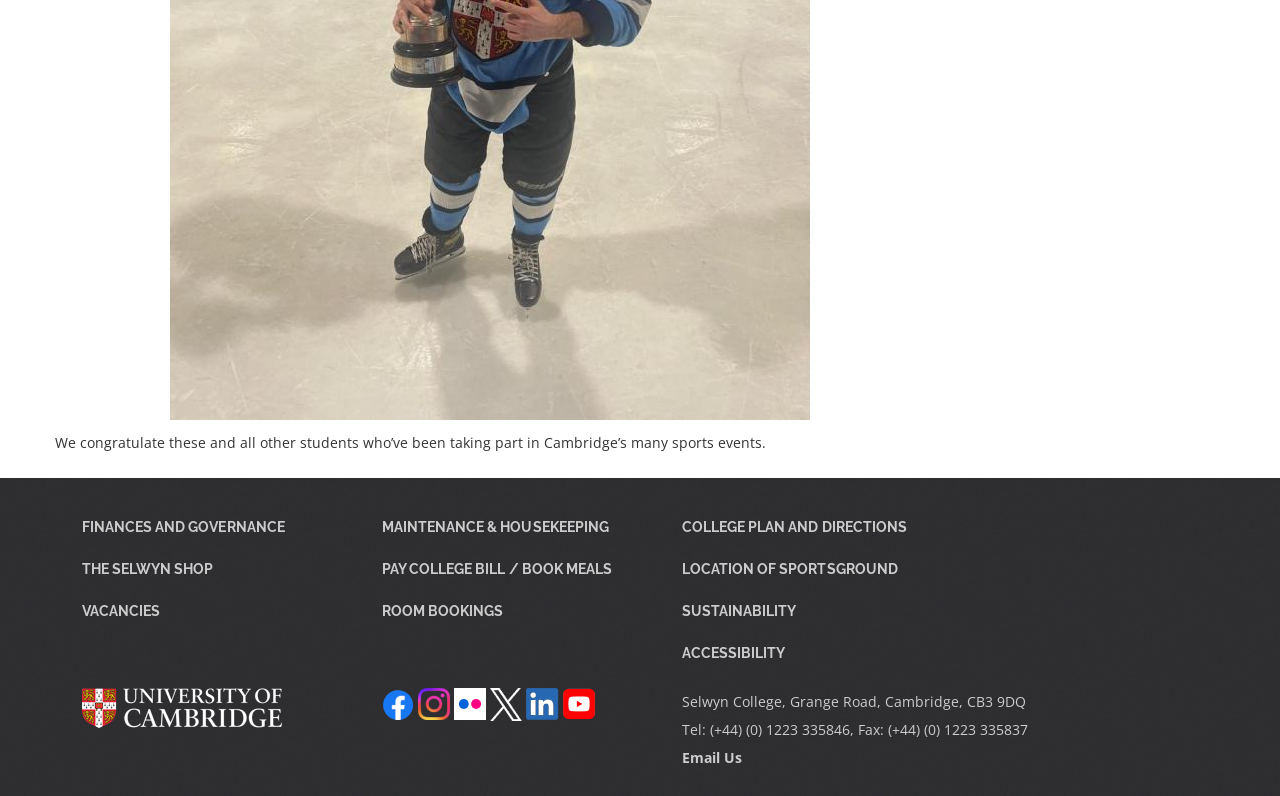Please specify the coordinates of the bounding box for the element that should be clicked to carry out this instruction: "View archives from 'May 2024'". The coordinates must be four float numbers between 0 and 1, formatted as [left, top, right, bottom].

None